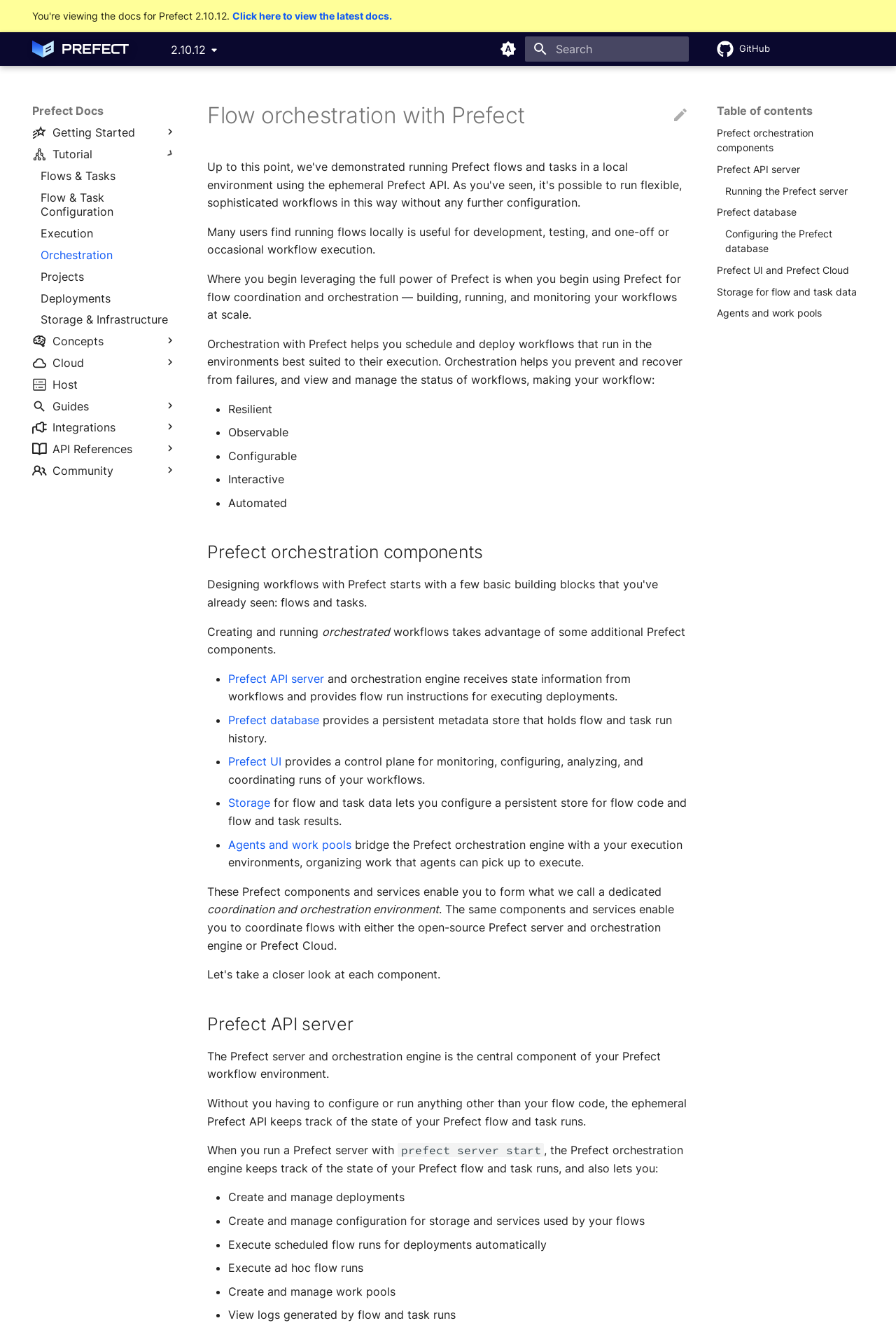Can you find the bounding box coordinates for the element that needs to be clicked to execute this instruction: "Switch to light mode"? The coordinates should be given as four float numbers between 0 and 1, i.e., [left, top, right, bottom].

[0.552, 0.027, 0.583, 0.048]